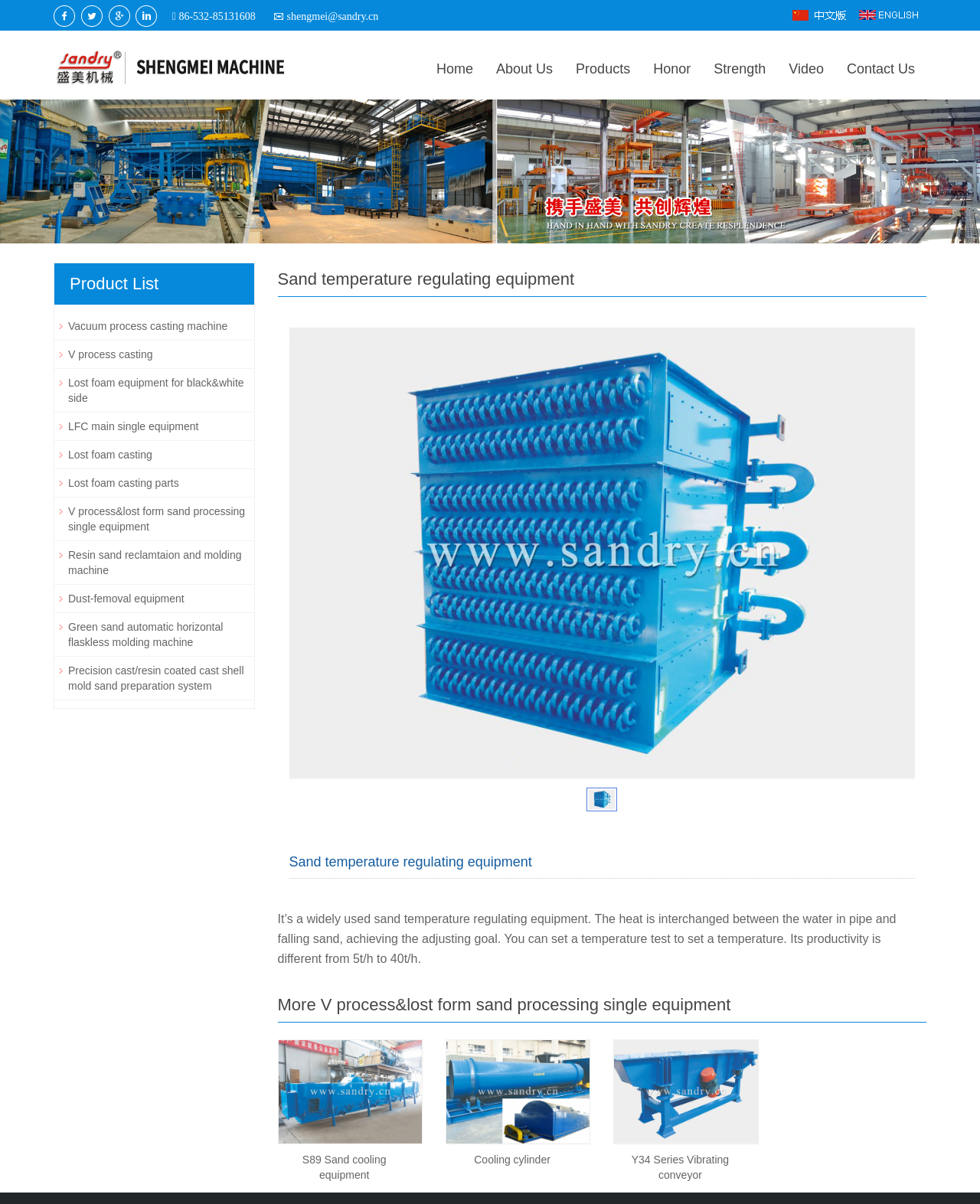Answer the question with a brief word or phrase:
What is the language of the webpage?

English